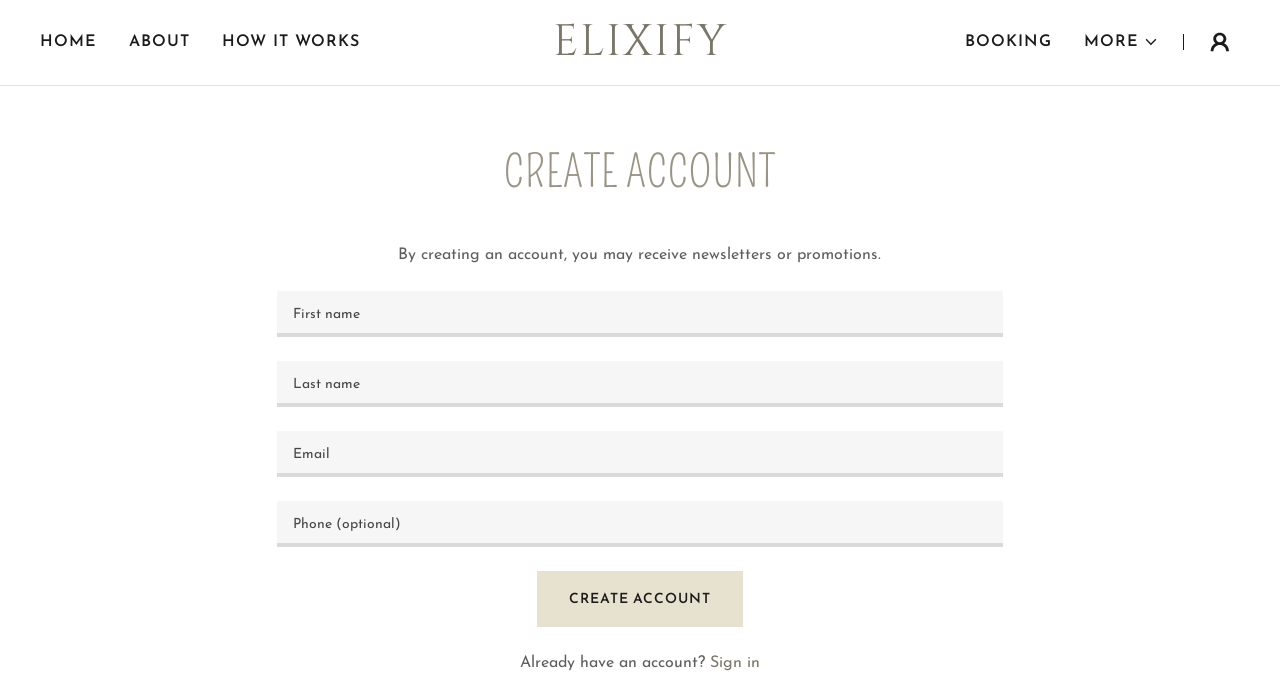What is the alternative action for users who already have an account?
Using the image, provide a concise answer in one word or a short phrase.

Sign in